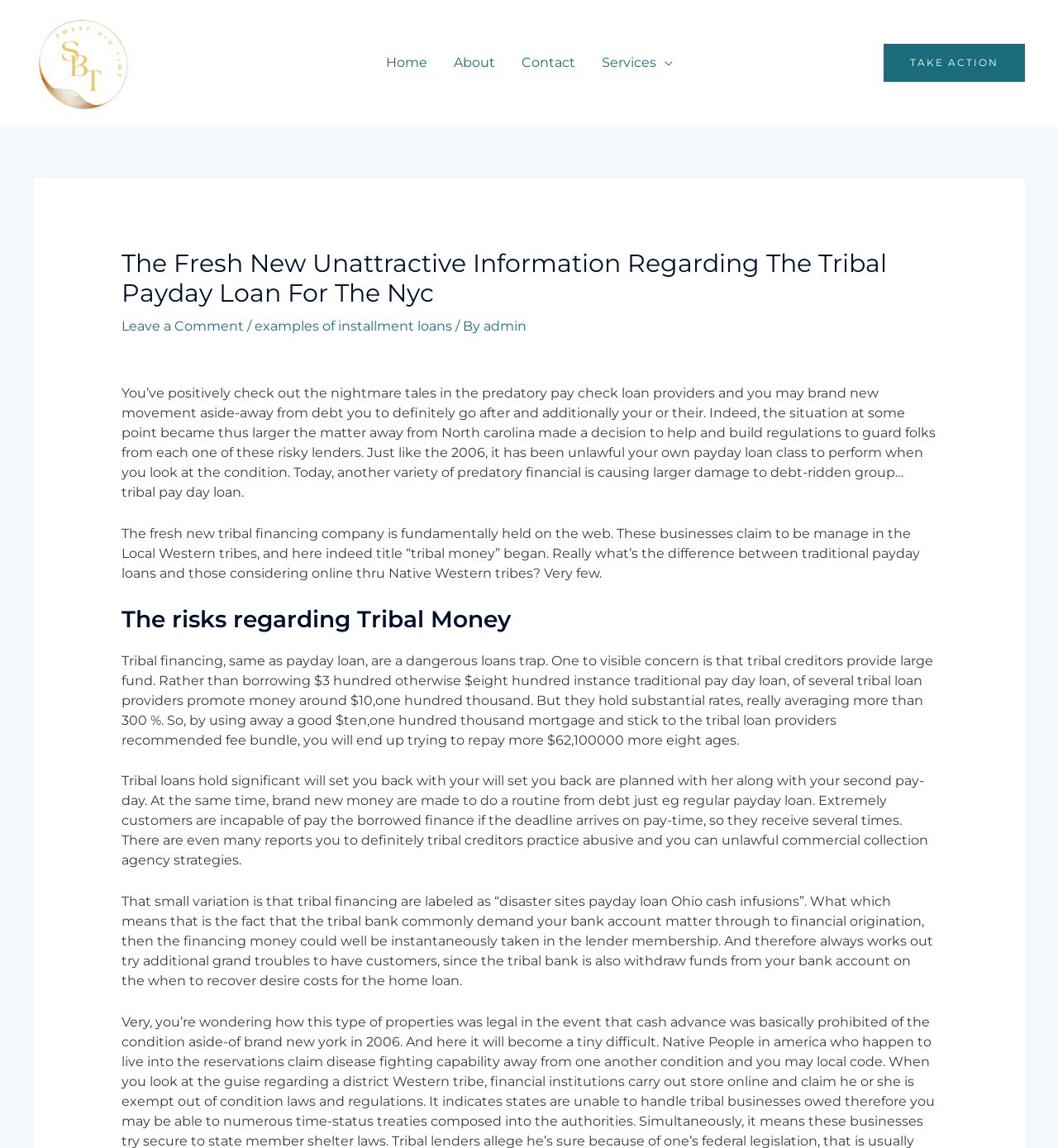What is the average interest rate of tribal loans?
Please provide a comprehensive answer based on the contents of the image.

The webpage states that tribal loans have substantial rates, averaging more than 300%, which can lead to a debt trap for borrowers.